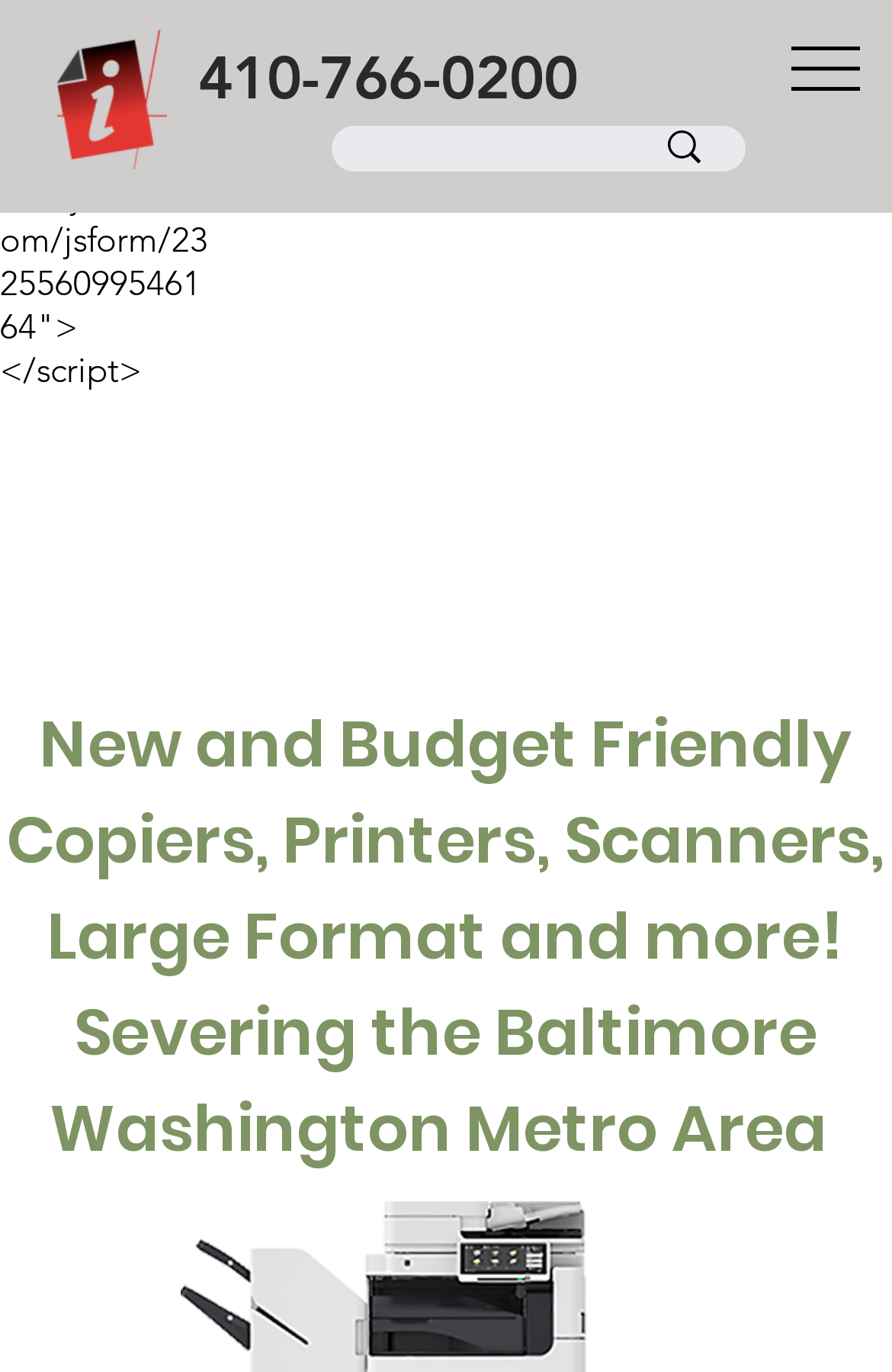Find the bounding box of the UI element described as follows: "parent_node: 410-766-0200".

[0.888, 0.024, 0.965, 0.074]